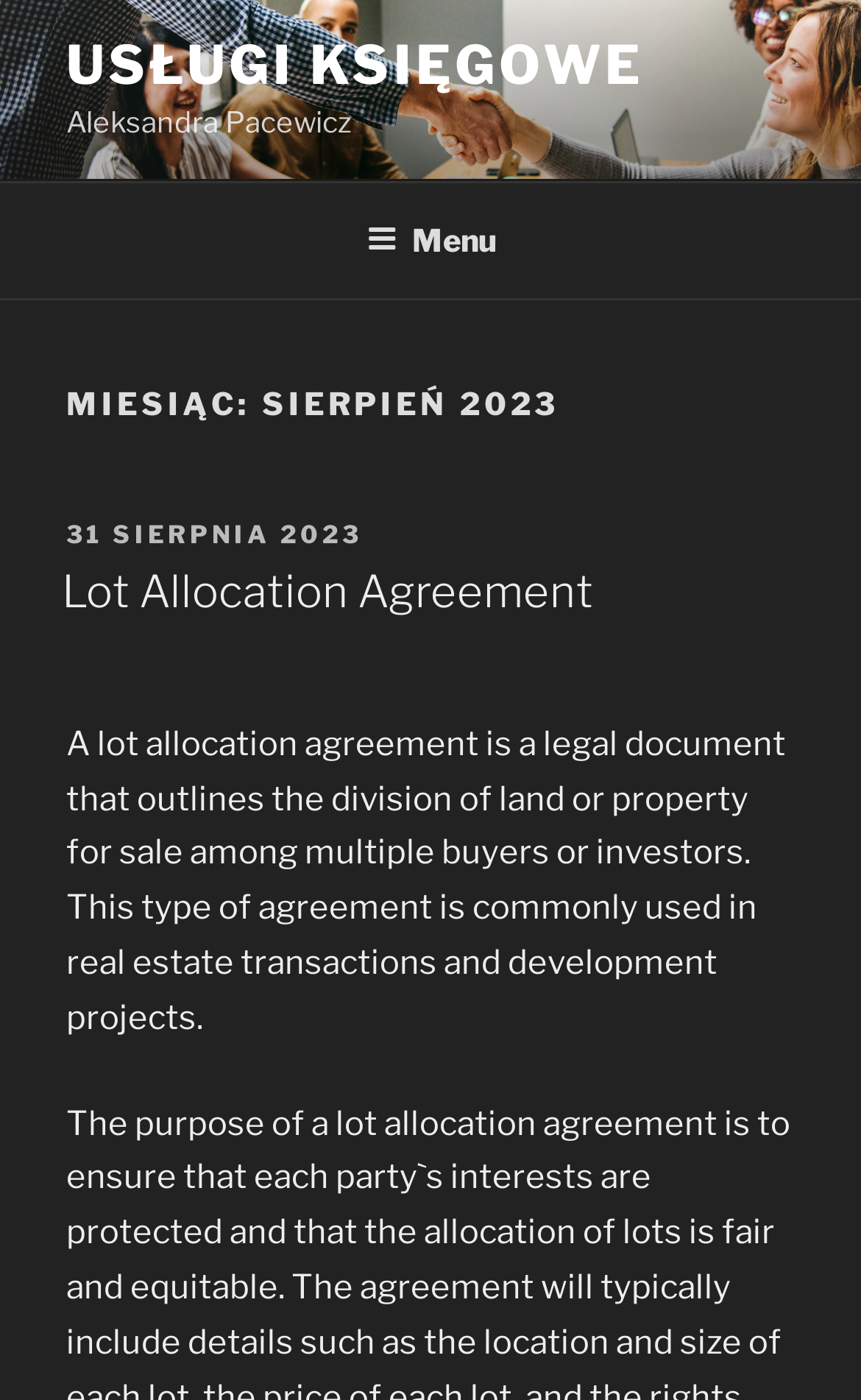Provide a one-word or short-phrase answer to the question:
What is the purpose of a lot allocation agreement?

To outline the division of land or property for sale